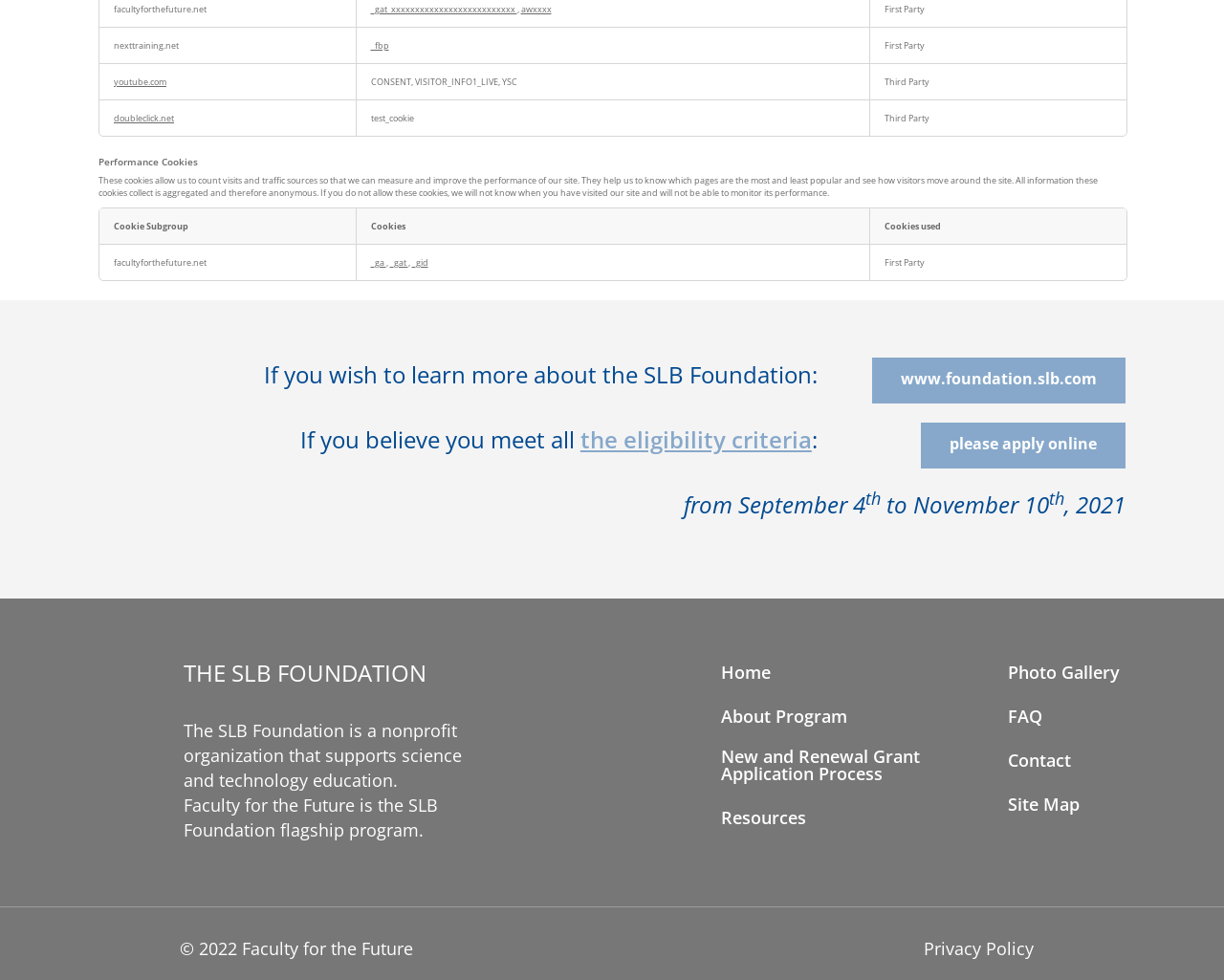What is the eligibility criteria for?
Based on the visual content, answer with a single word or a brief phrase.

Application